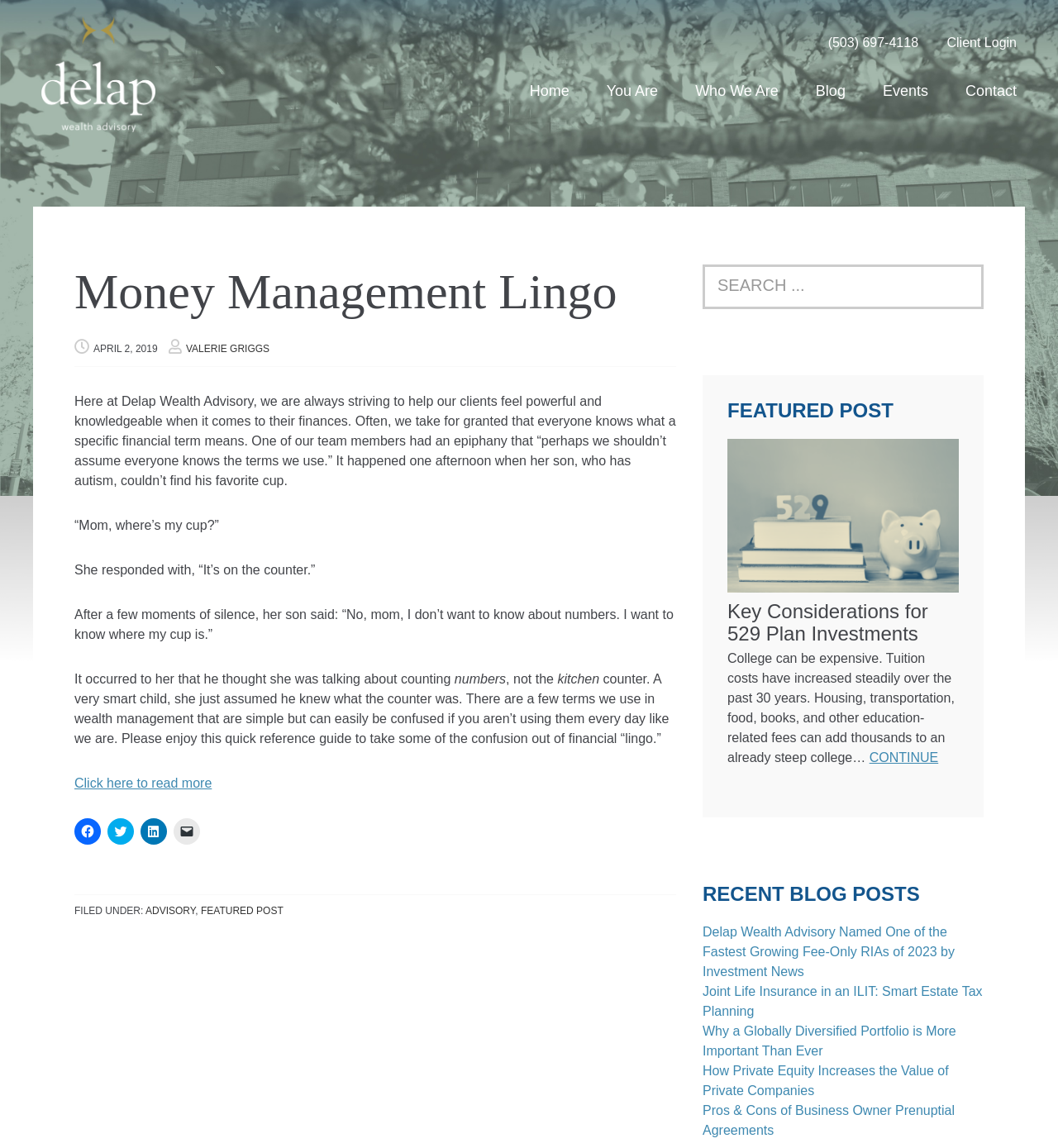Please determine the bounding box coordinates of the area that needs to be clicked to complete this task: 'Search for a term'. The coordinates must be four float numbers between 0 and 1, formatted as [left, top, right, bottom].

[0.664, 0.23, 0.93, 0.27]